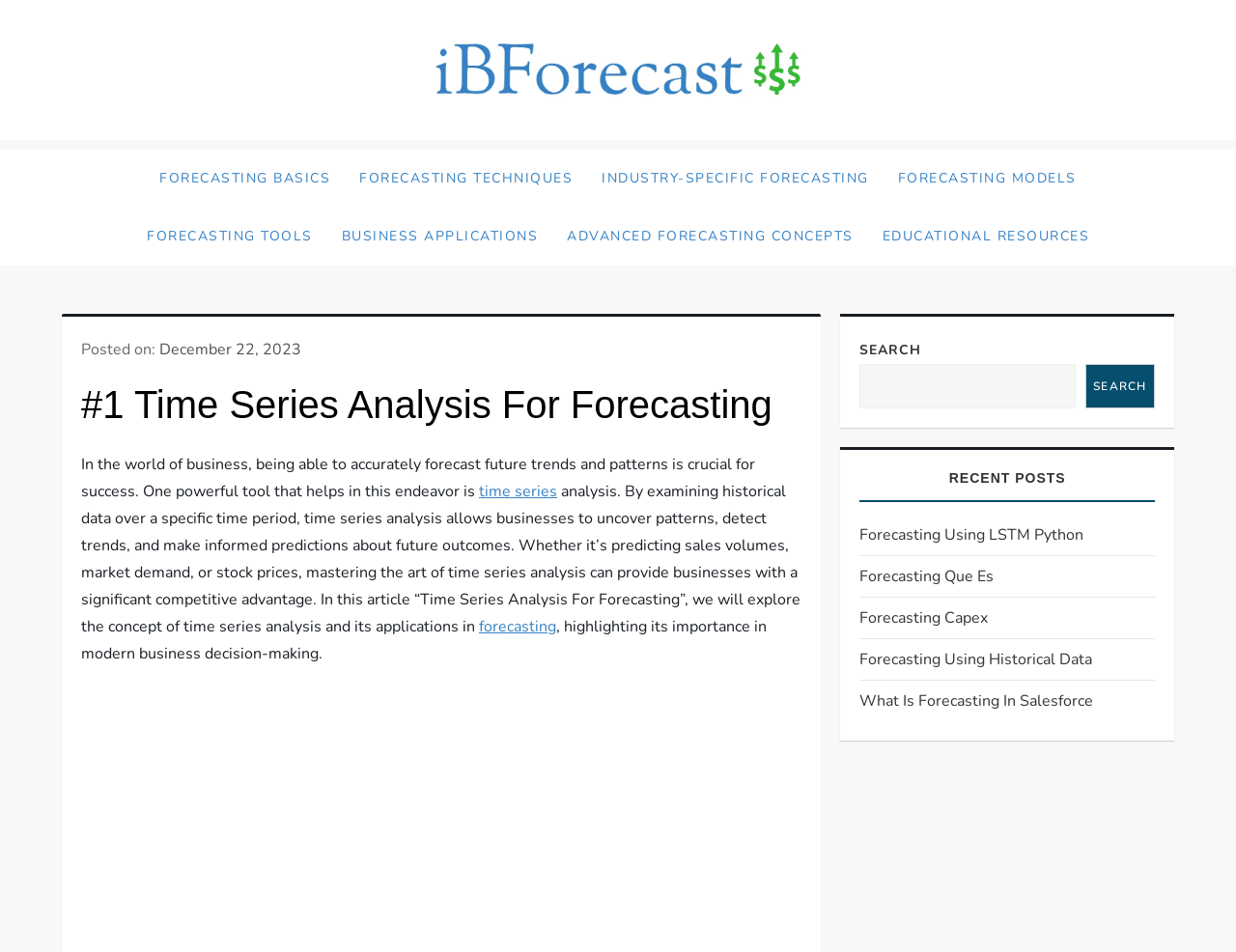What is the name of the logo in the top-left corner?
Refer to the image and provide a one-word or short phrase answer.

iBForecast Logo